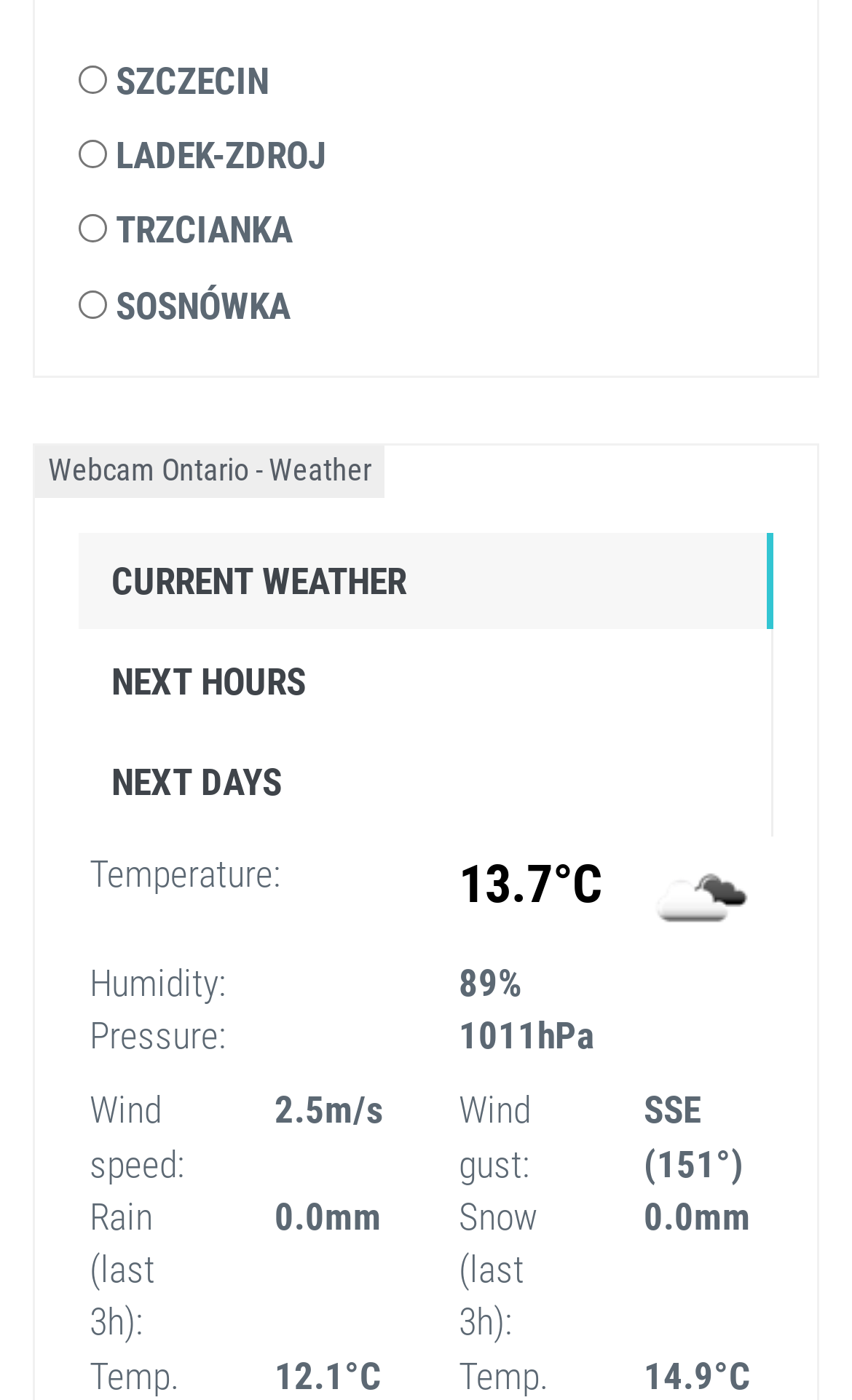Please provide a brief answer to the question using only one word or phrase: 
What is the wind direction?

SSE (151°)